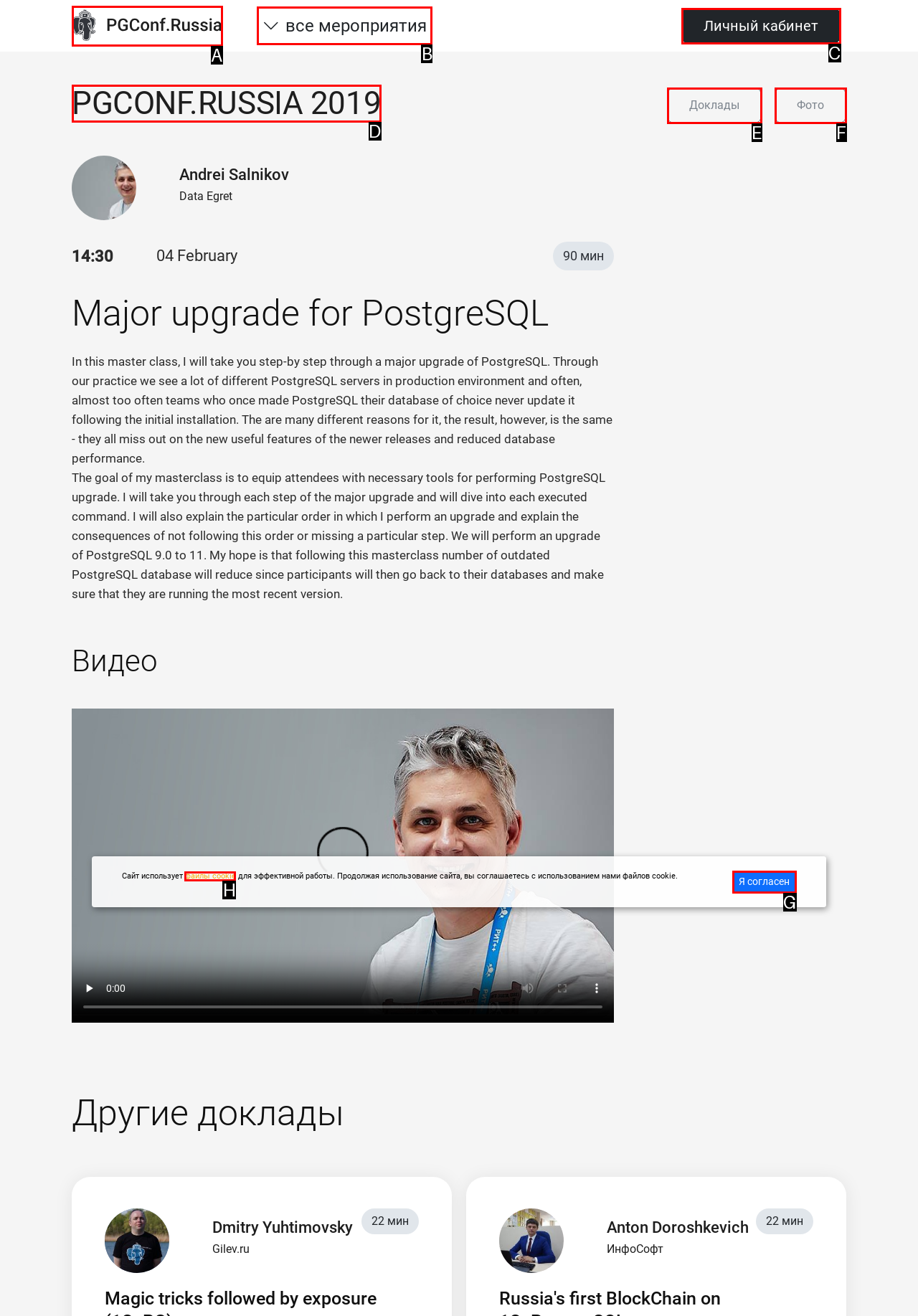Determine the letter of the element I should select to fulfill the following instruction: View all events. Just provide the letter.

B